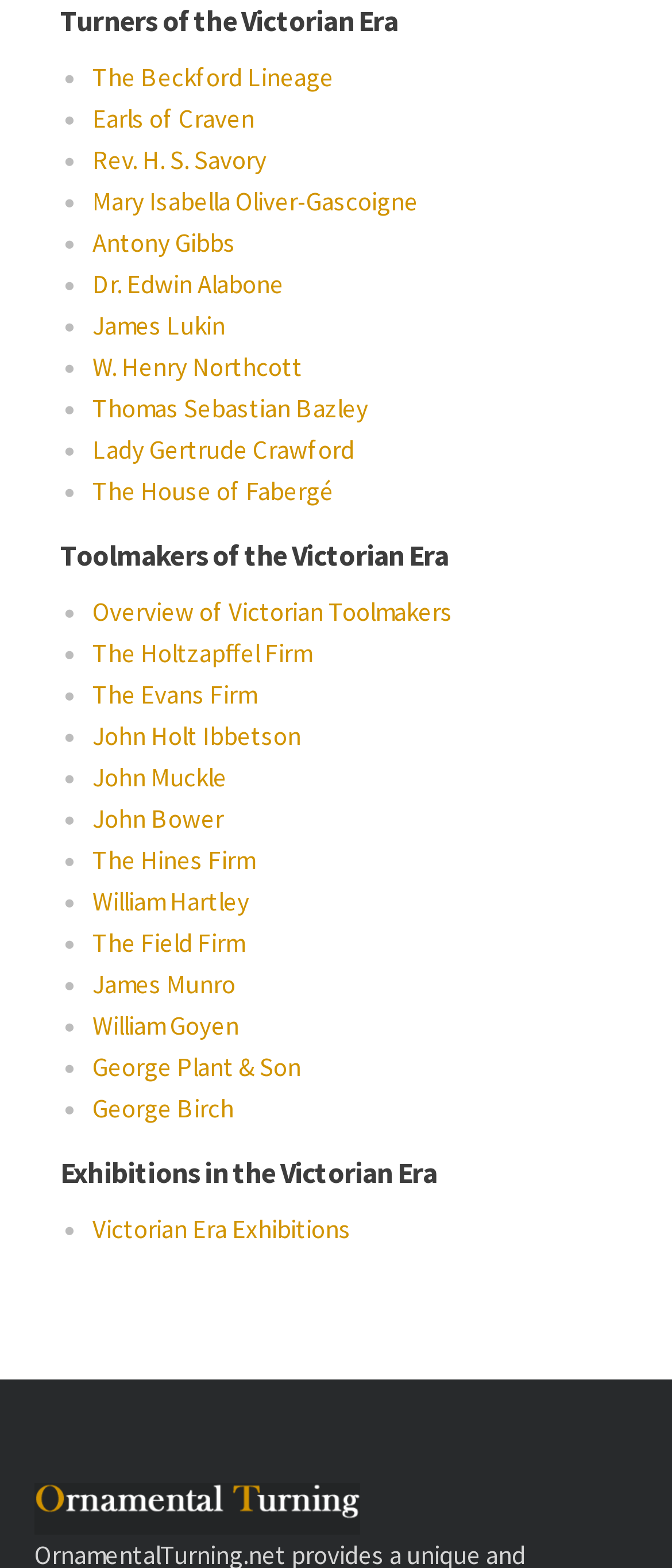Can you give a comprehensive explanation to the question given the content of the image?
How many links are on this webpage?

I counted the number of links on the webpage and found 24 links in total.